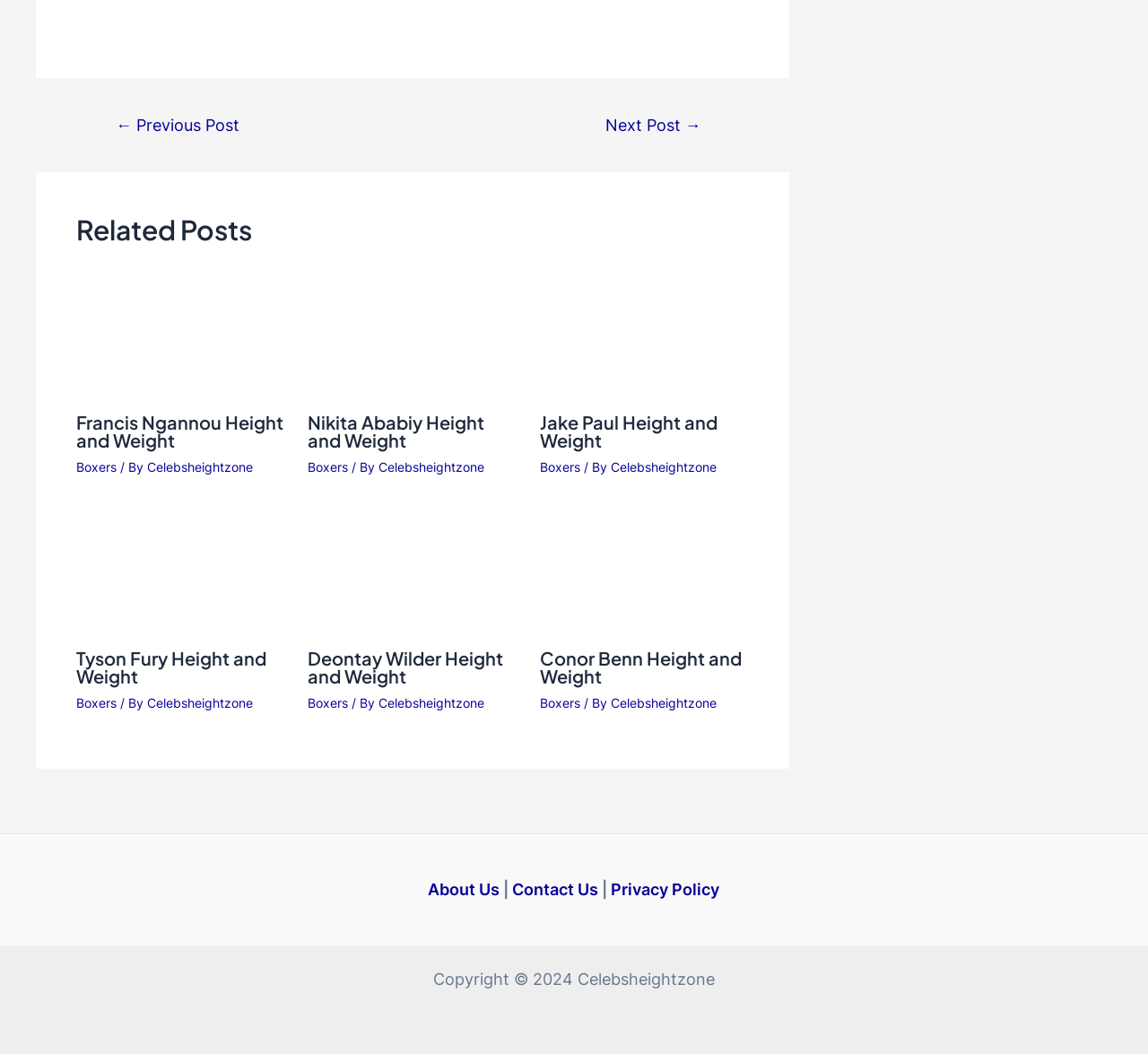Determine the bounding box for the HTML element described here: "Hardware". The coordinates should be given as [left, top, right, bottom] with each number being a float between 0 and 1.

None